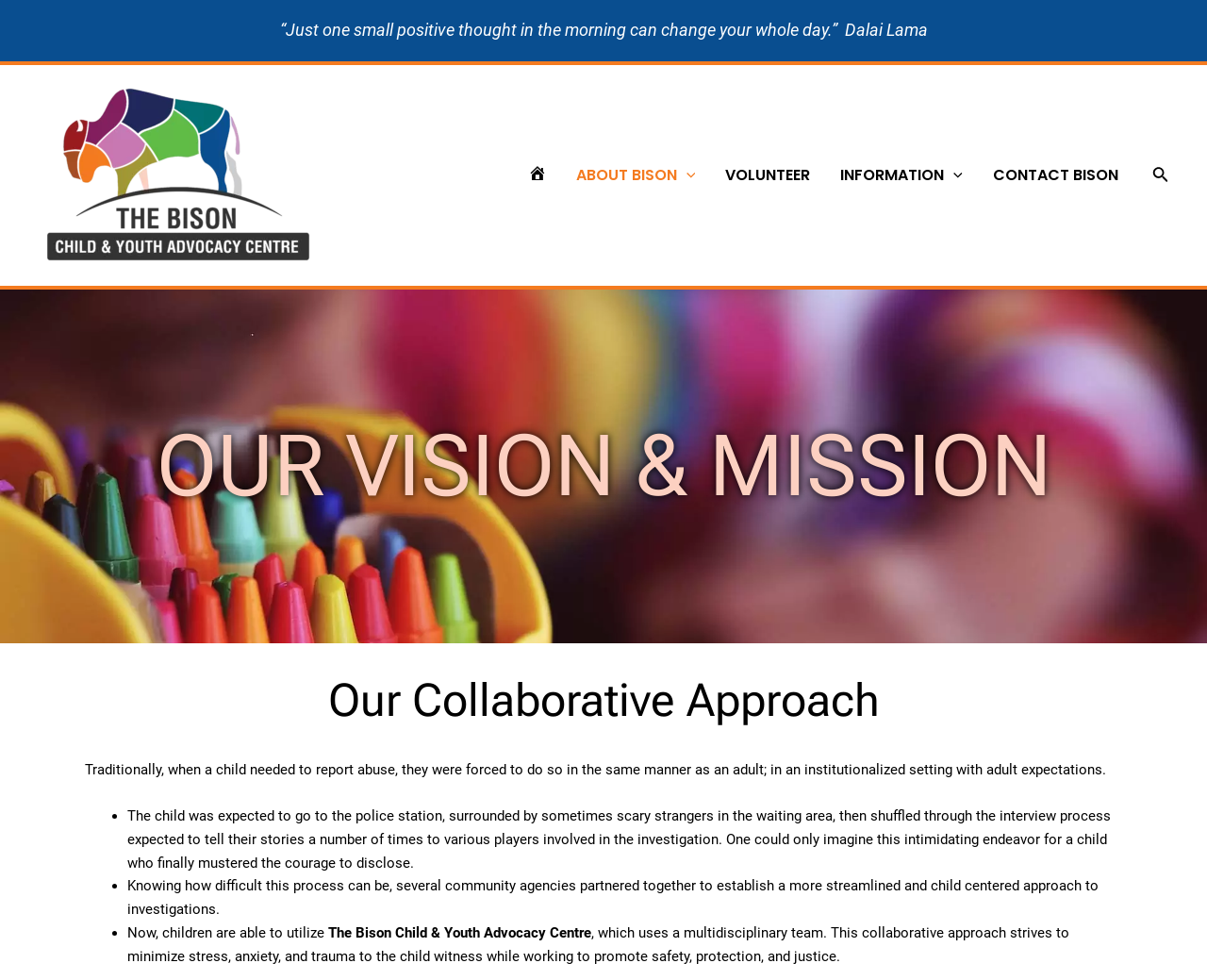What is the name of the logo on the top left?
Please provide a detailed and comprehensive answer to the question.

I found the logo on the top left by looking at the image element with the description 'The Bison Child and Youth Advocacy Centre logo' at coordinates [0.031, 0.081, 0.266, 0.277].